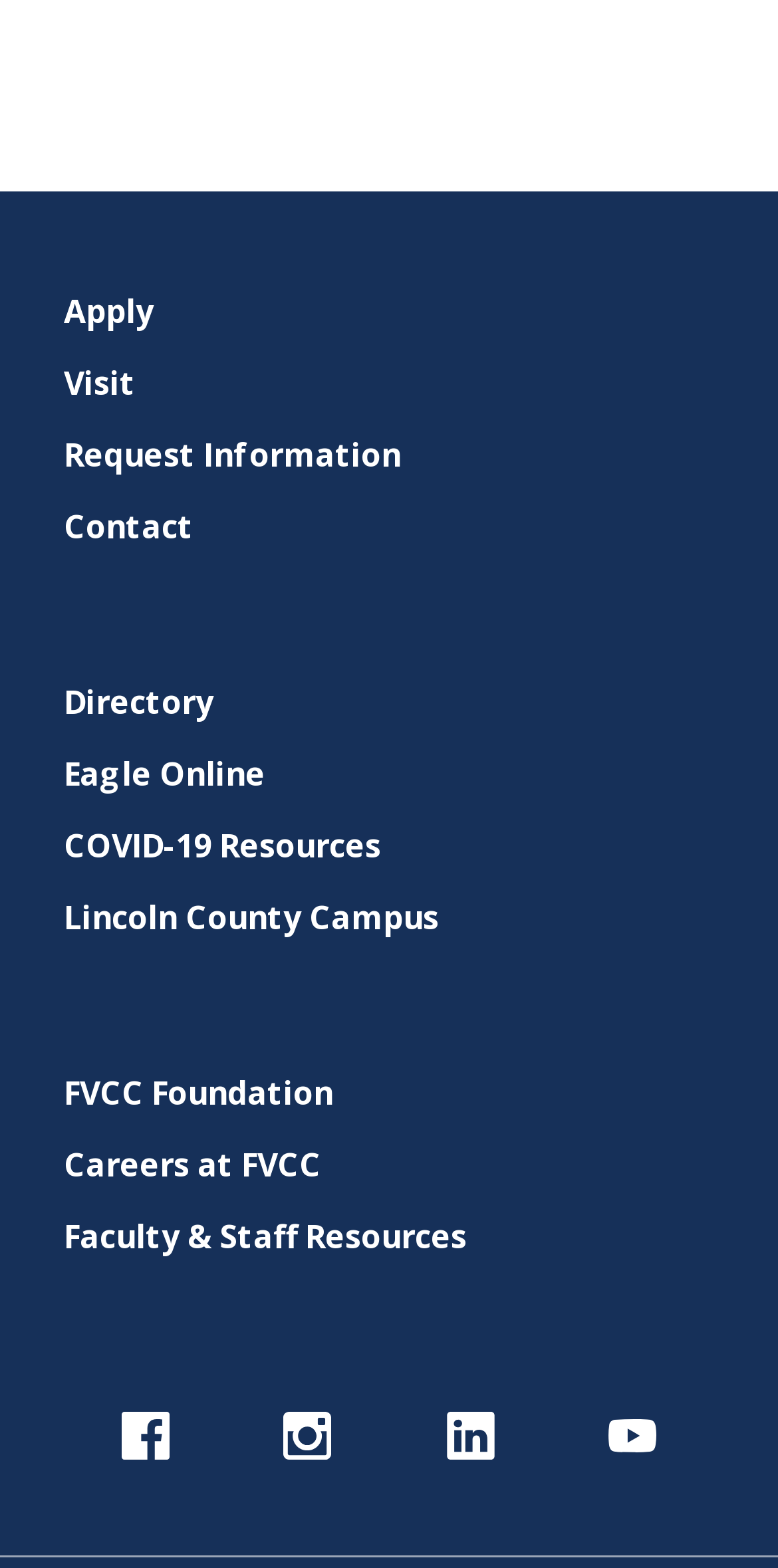Determine the bounding box coordinates of the element's region needed to click to follow the instruction: "Apply online". Provide these coordinates as four float numbers between 0 and 1, formatted as [left, top, right, bottom].

[0.082, 0.183, 0.918, 0.213]